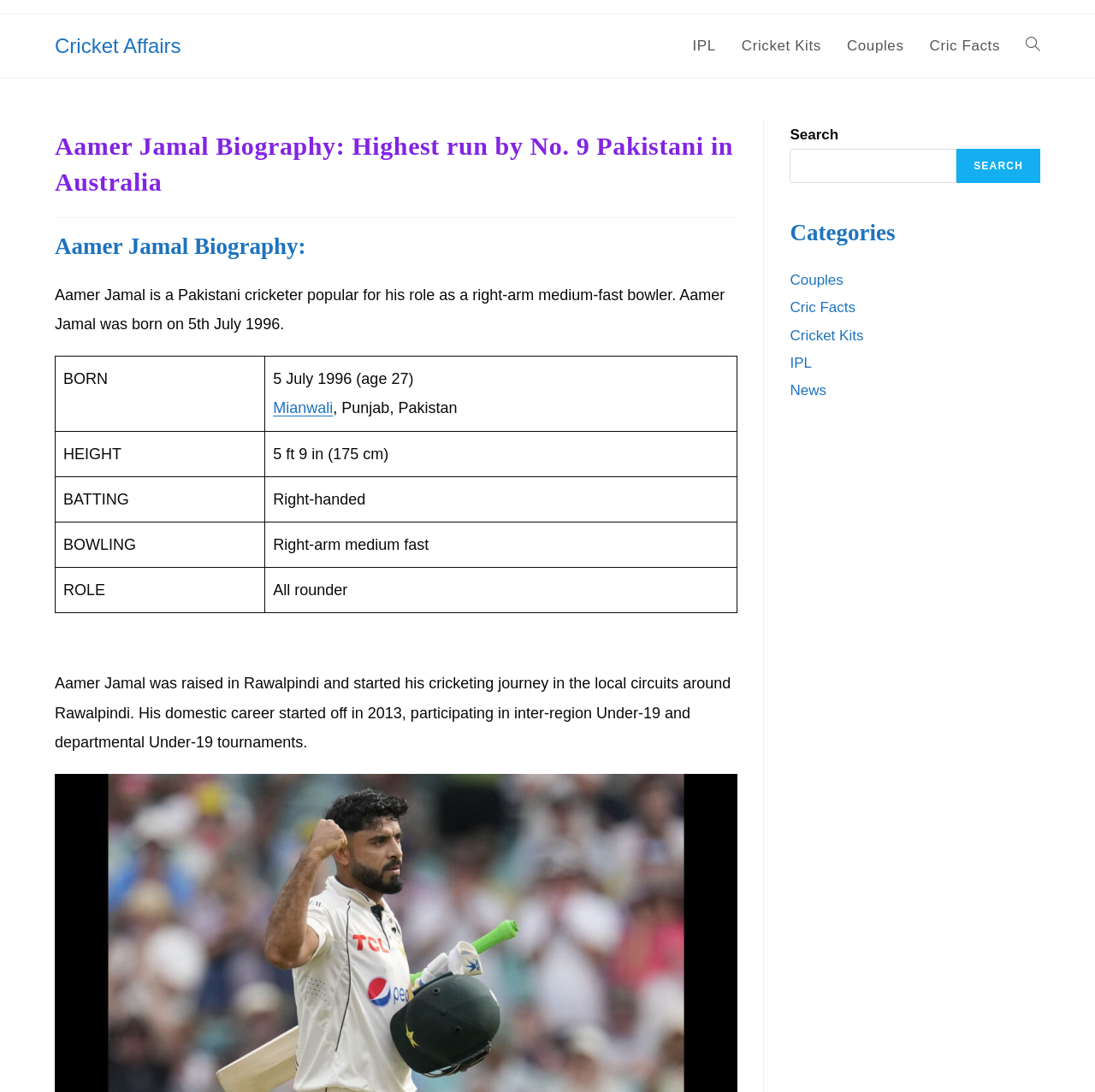What is the name of the website?
Use the information from the image to give a detailed answer to the question.

I found this information in the top-left corner of the webpage, where the website's name 'Cricket Affairs' is displayed as a link.